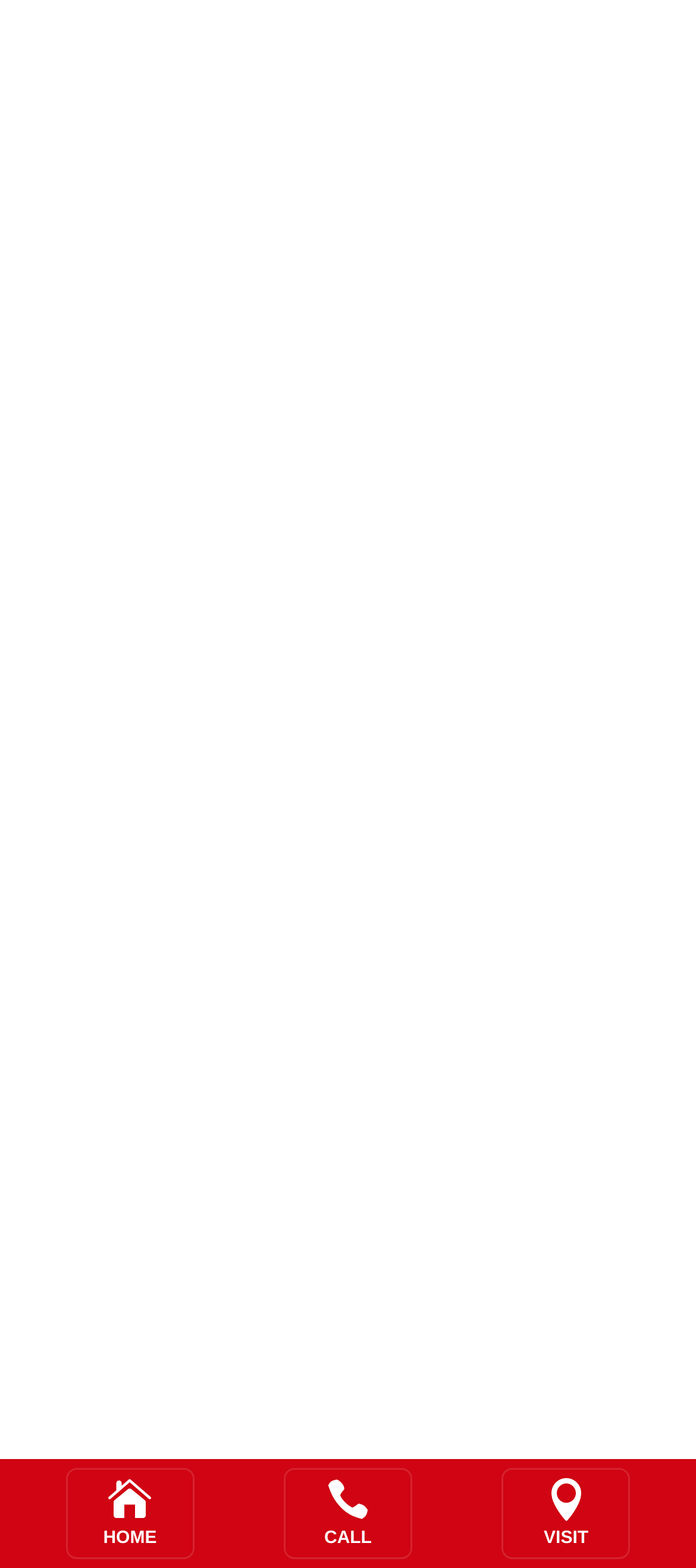Please identify the bounding box coordinates of the element I should click to complete this instruction: 'Explore 'Agricultural products''. The coordinates should be given as four float numbers between 0 and 1, like this: [left, top, right, bottom].

None